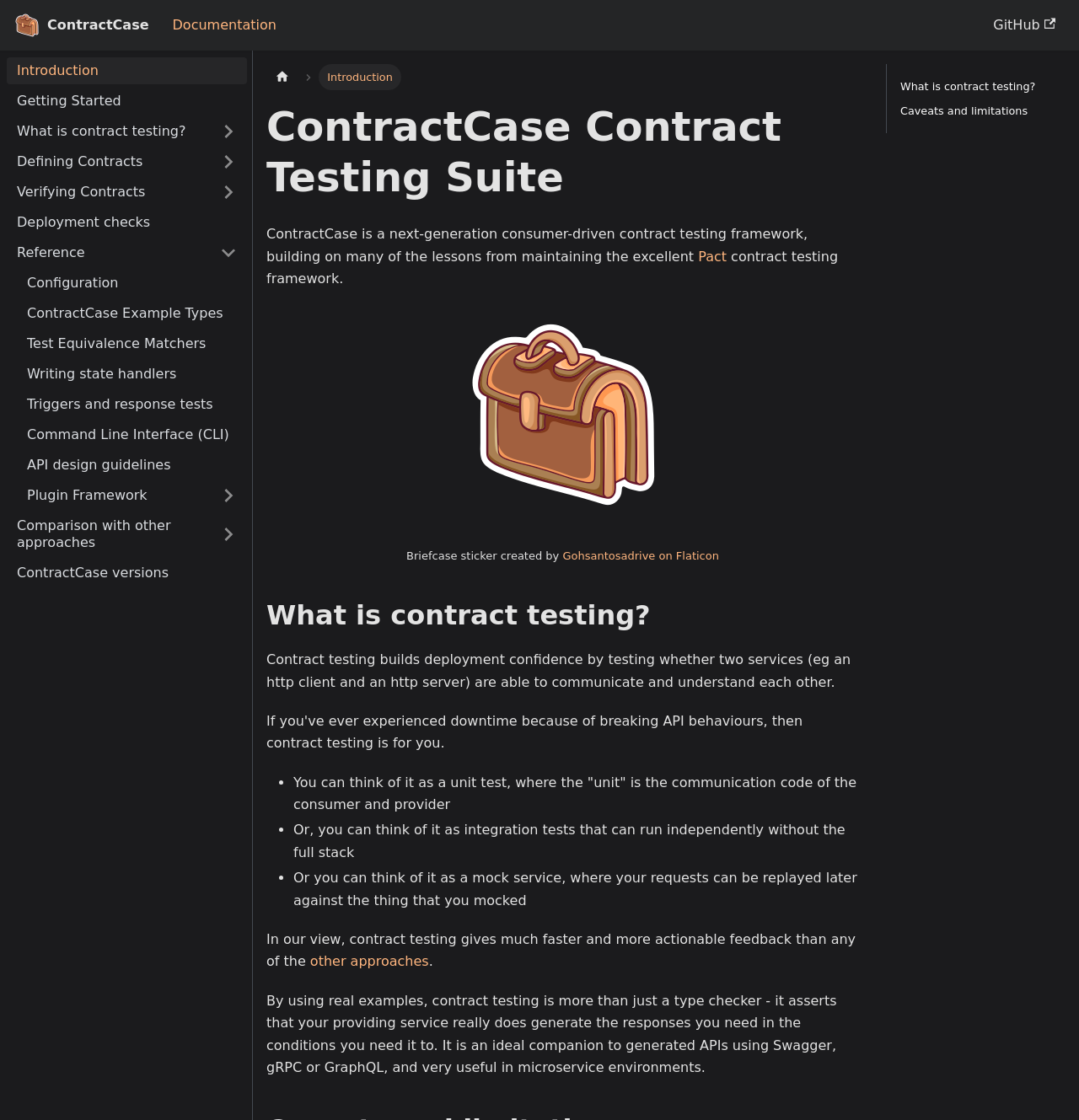Answer with a single word or phrase: 
What is ContractCase?

A next-generation consumer-driven contract testing framework